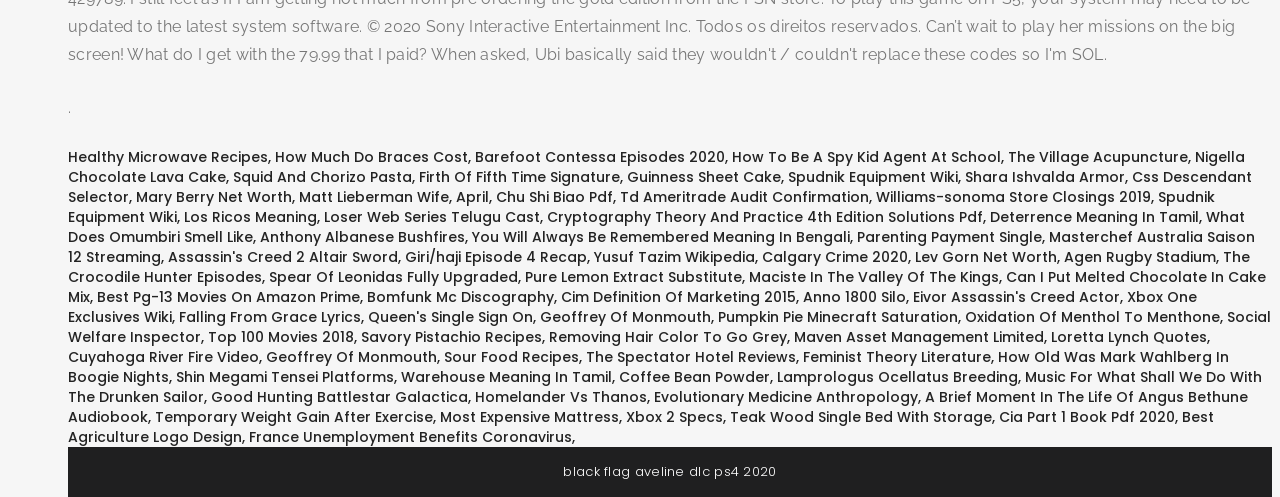Identify the bounding box coordinates of the region that should be clicked to execute the following instruction: "Read about Nigella Chocolate Lava Cake".

[0.053, 0.295, 0.973, 0.375]